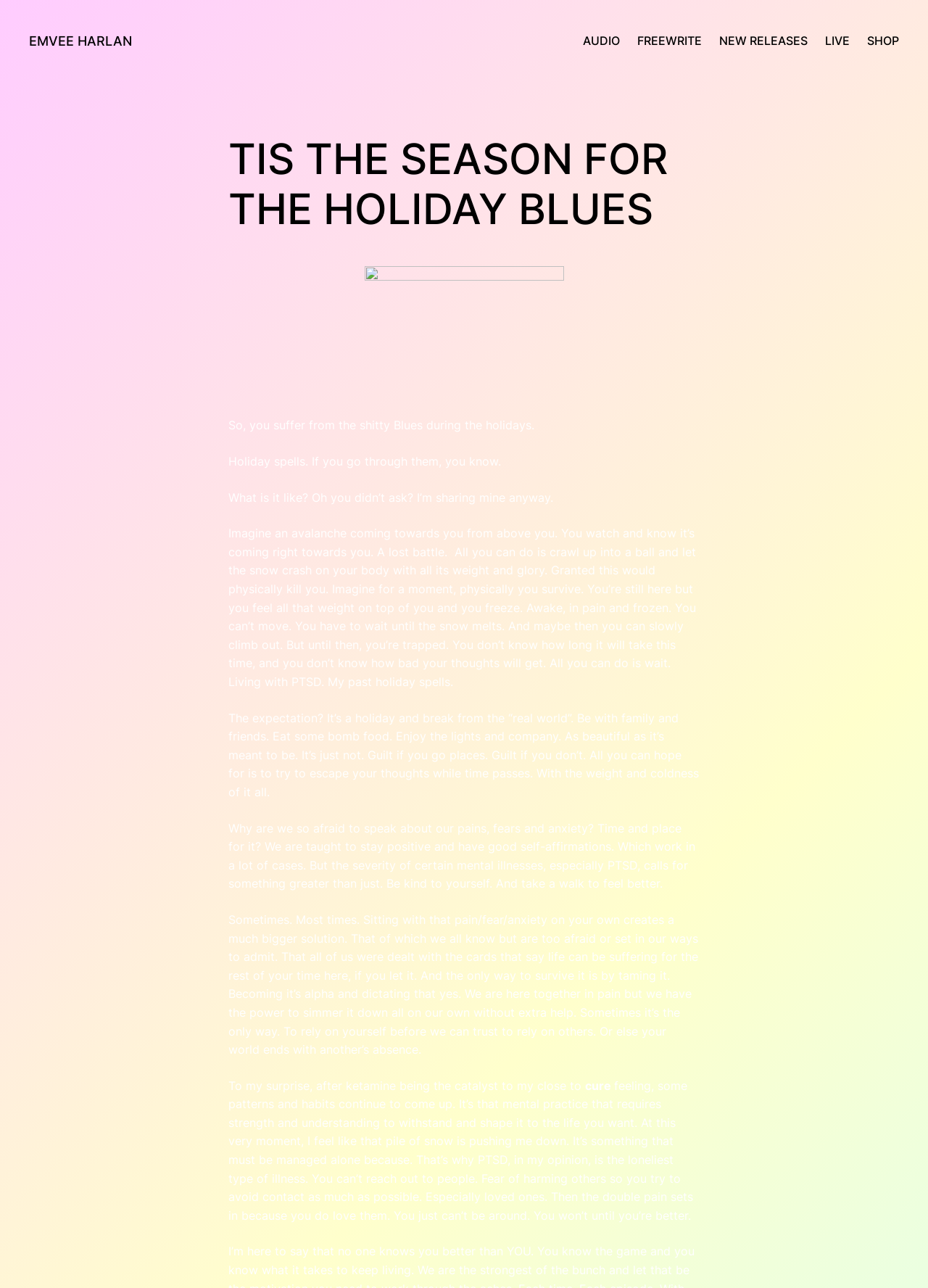Please determine the heading text of this webpage.

TIS THE SEASON FOR THE HOLIDAY BLUES